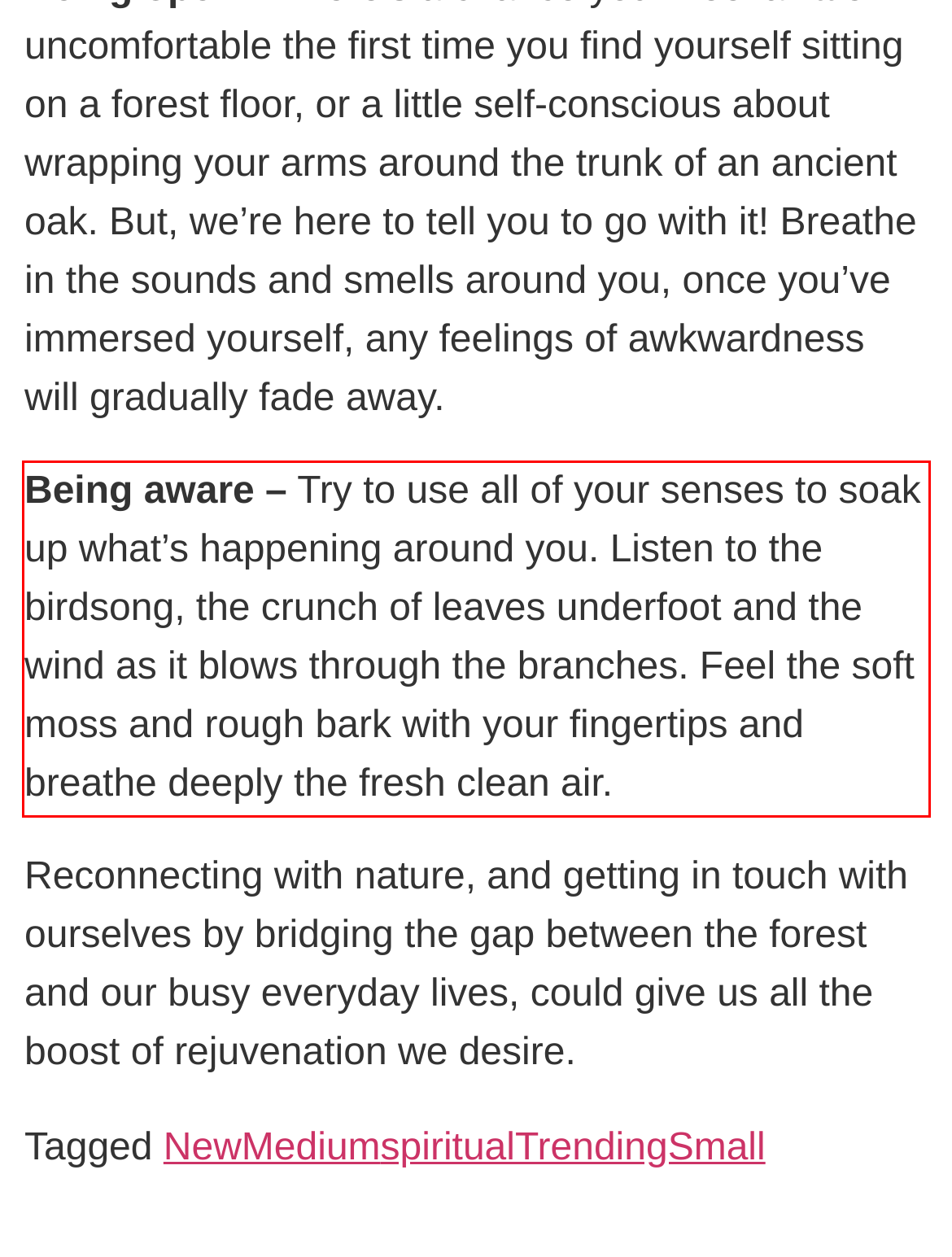Look at the screenshot of the webpage, locate the red rectangle bounding box, and generate the text content that it contains.

Being aware – Try to use all of your senses to soak up what’s happening around you. Listen to the birdsong, the crunch of leaves underfoot and the wind as it blows through the branches. Feel the soft moss and rough bark with your fingertips and breathe deeply the fresh clean air.